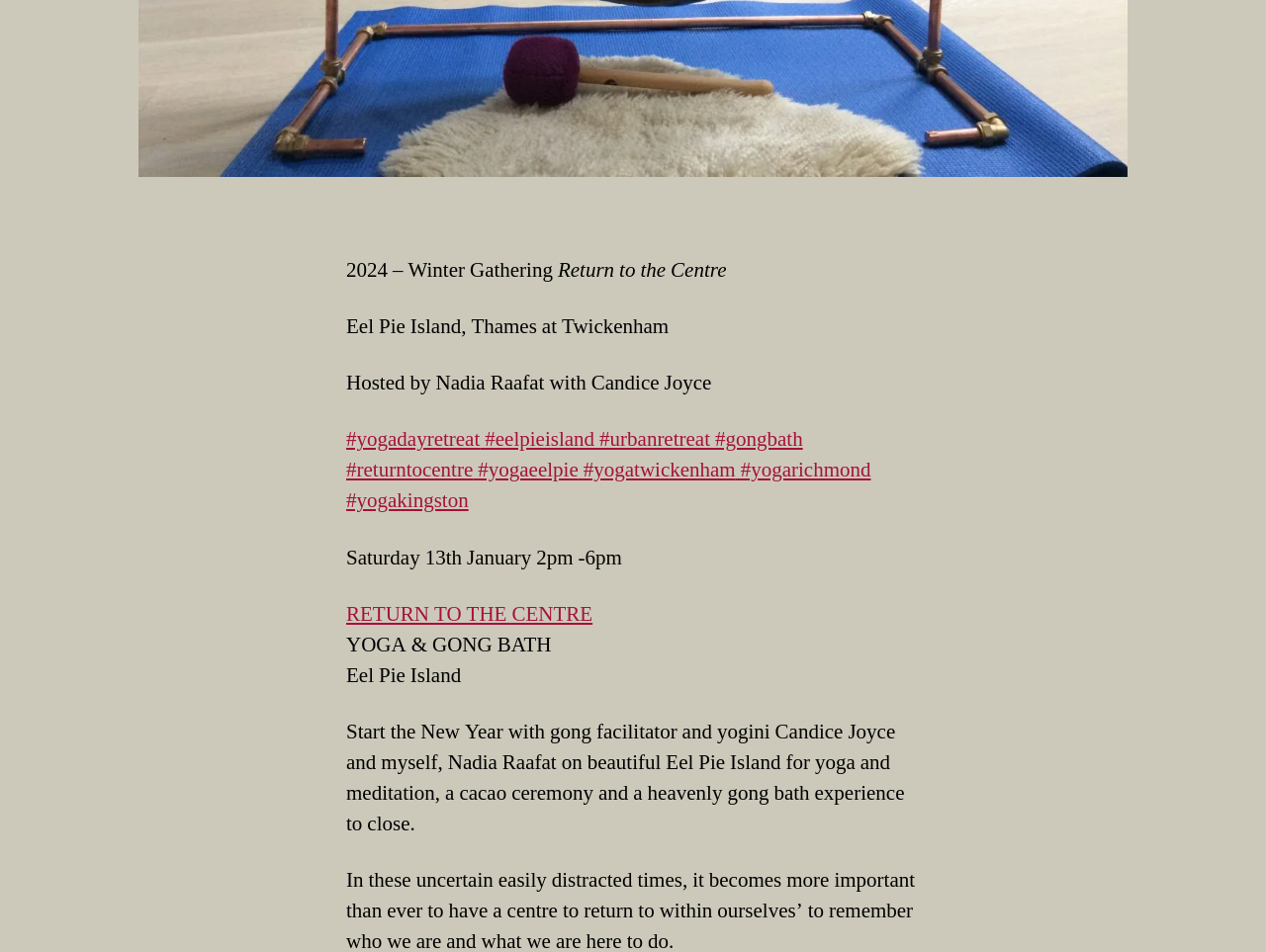Determine the bounding box coordinates of the UI element that matches the following description: "#eelpieisland". The coordinates should be four float numbers between 0 and 1 in the format [left, top, right, bottom].

[0.379, 0.472, 0.47, 0.5]